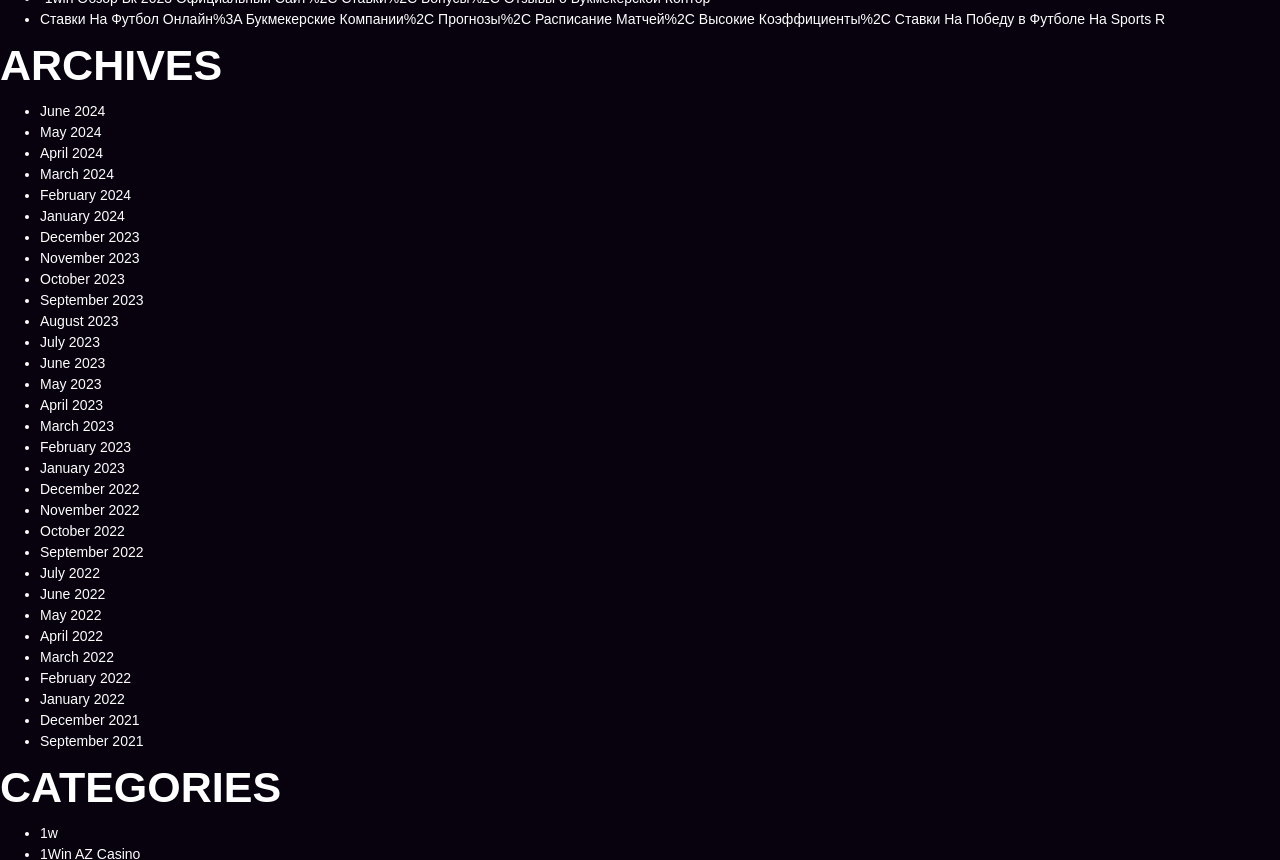Provide the bounding box coordinates of the HTML element this sentence describes: "1WIN Official In Russia". The bounding box coordinates consist of four float numbers between 0 and 1, i.e., [left, top, right, bottom].

[0.031, 0.1, 0.143, 0.119]